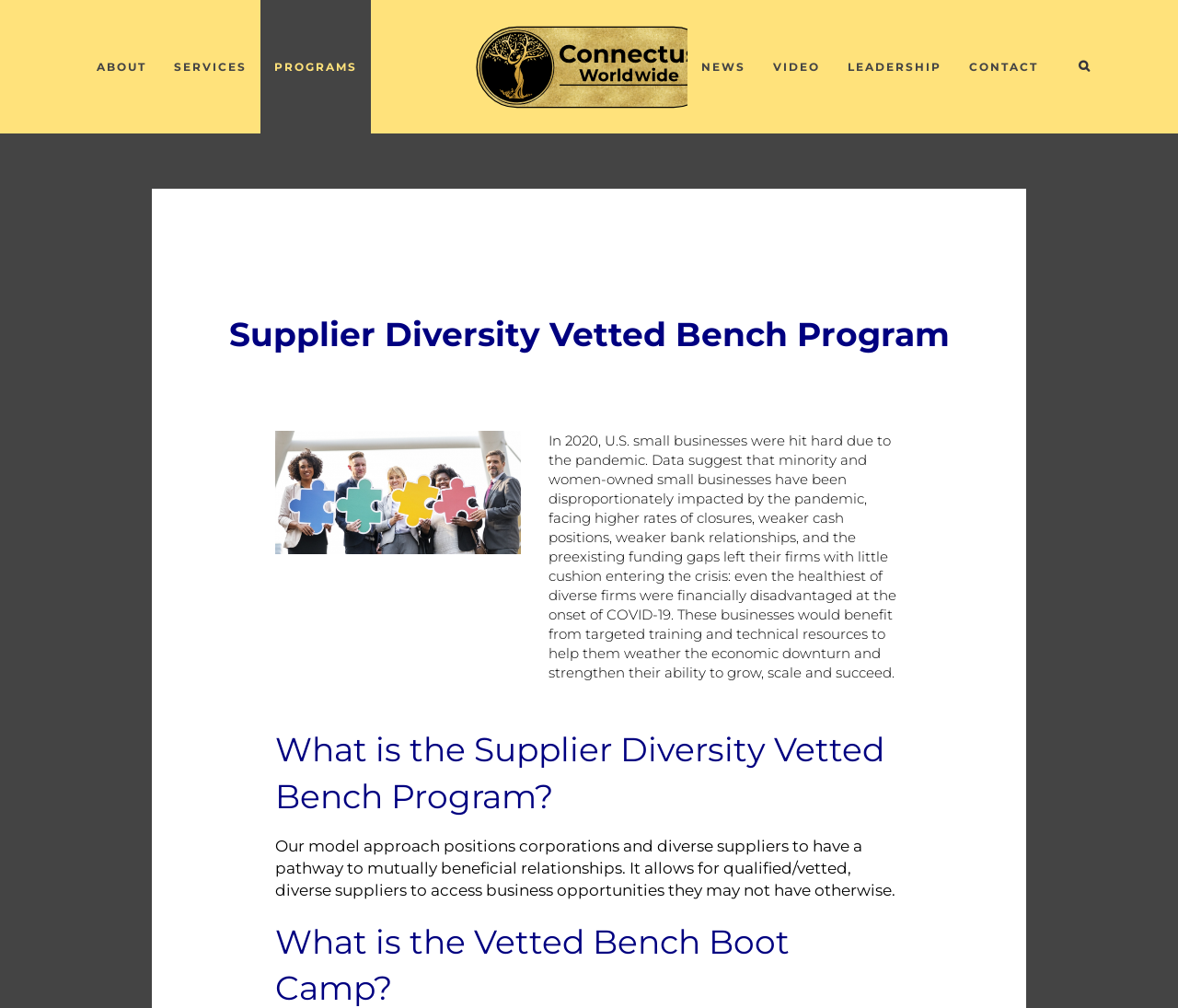Determine the bounding box coordinates for the UI element described. Format the coordinates as (top-left x, top-left y, bottom-right x, bottom-right y) and ensure all values are between 0 and 1. Element description: Services

[0.136, 0.0, 0.221, 0.132]